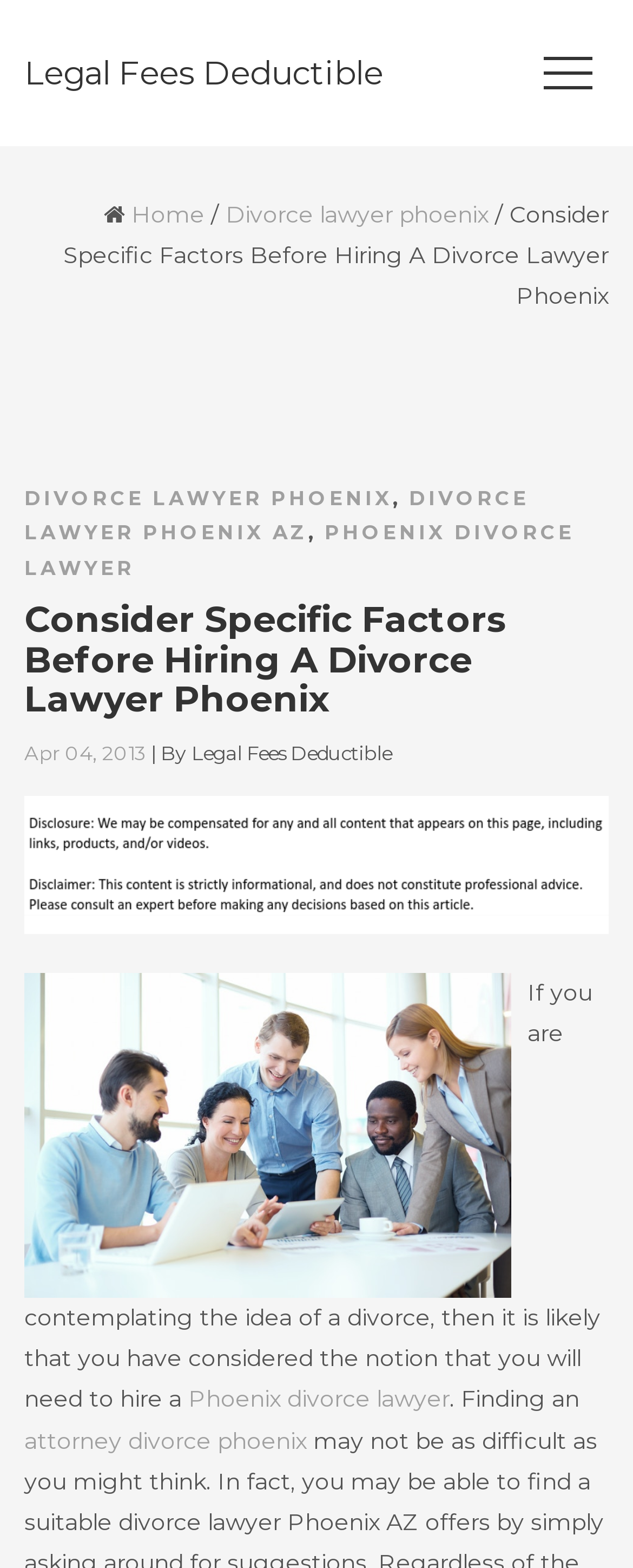Identify the bounding box coordinates of the clickable region required to complete the instruction: "Visit the 'Divorce lawyer phoenix' page". The coordinates should be given as four float numbers within the range of 0 and 1, i.e., [left, top, right, bottom].

[0.356, 0.127, 0.772, 0.146]